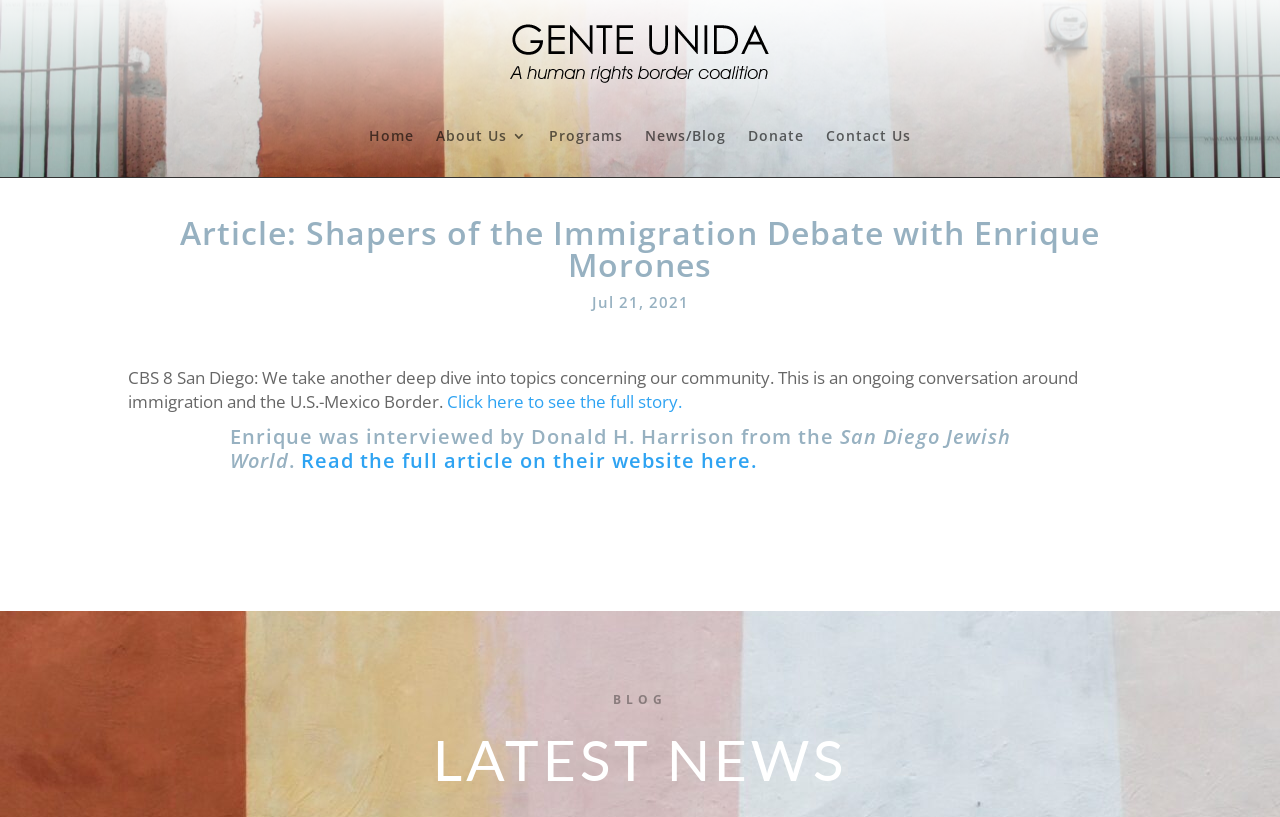Using floating point numbers between 0 and 1, provide the bounding box coordinates in the format (top-left x, top-left y, bottom-right x, bottom-right y). Locate the UI element described here: Donate

[0.584, 0.119, 0.628, 0.212]